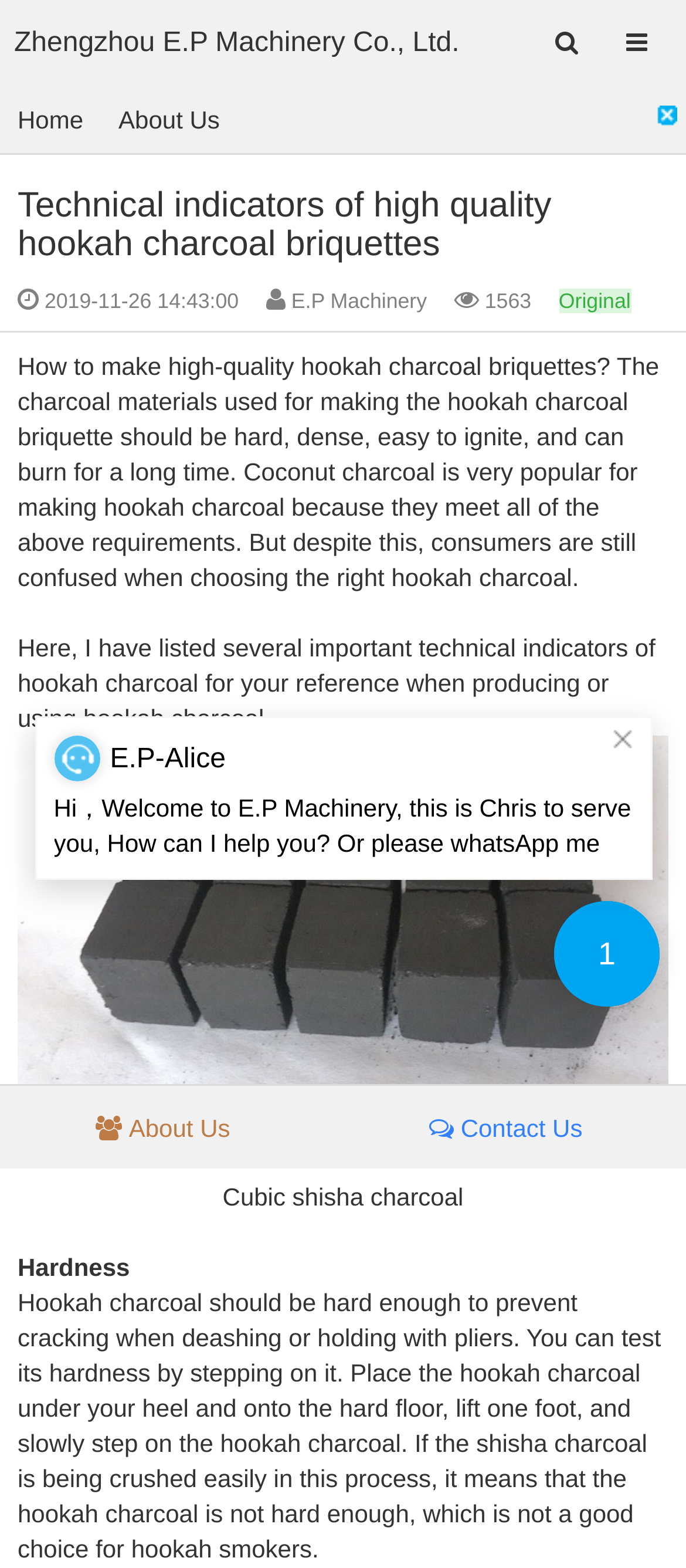How can you test the hardness of hookah charcoal?
Please craft a detailed and exhaustive response to the question.

The text explains that one way to test the hardness of hookah charcoal is to place it under your heel and onto the hard floor, lift one foot, and slowly step on the hookah charcoal. If it is crushed easily, it means that the hookah charcoal is not hard enough.